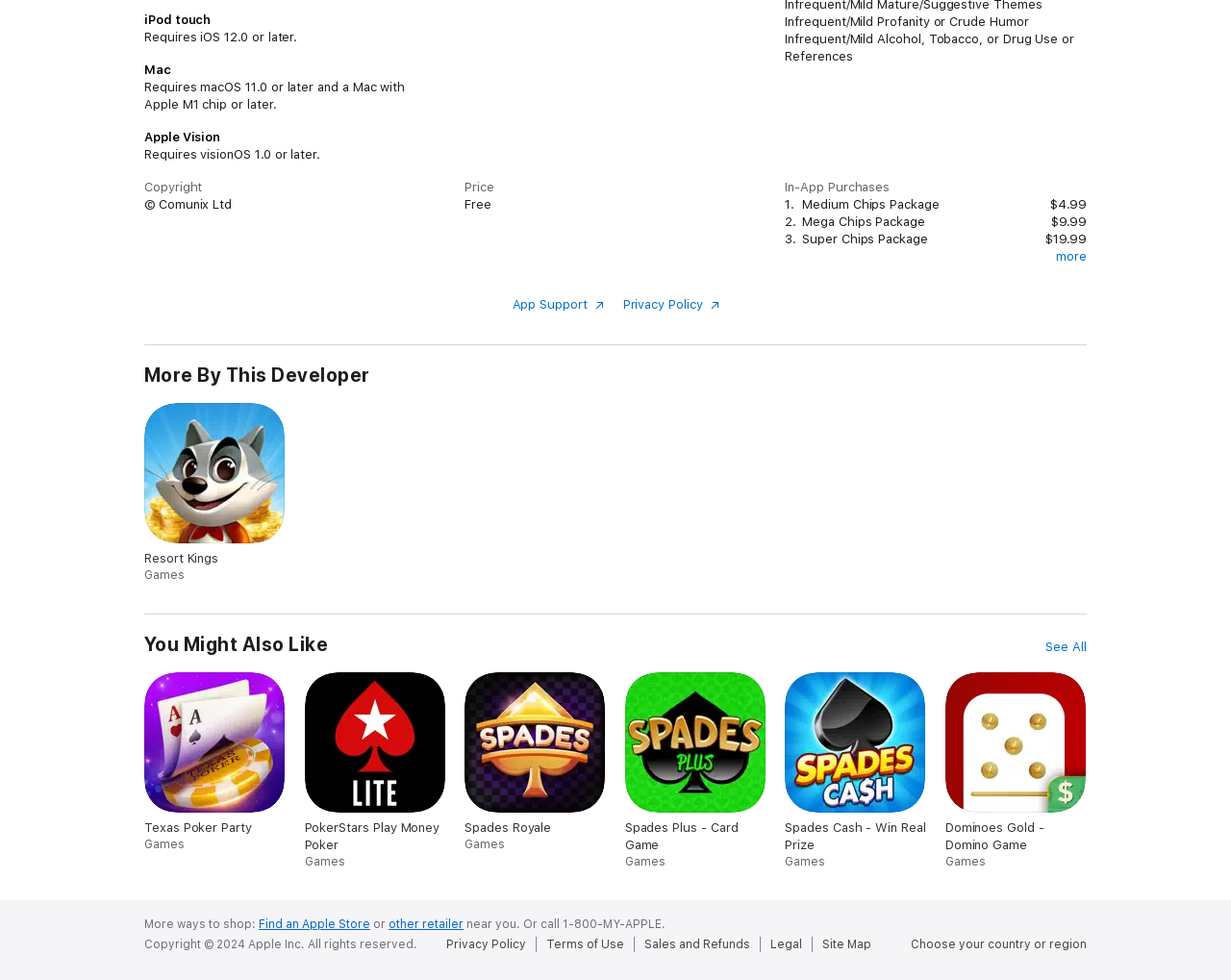Calculate the bounding box coordinates of the UI element given the description: "Leave a comment".

None